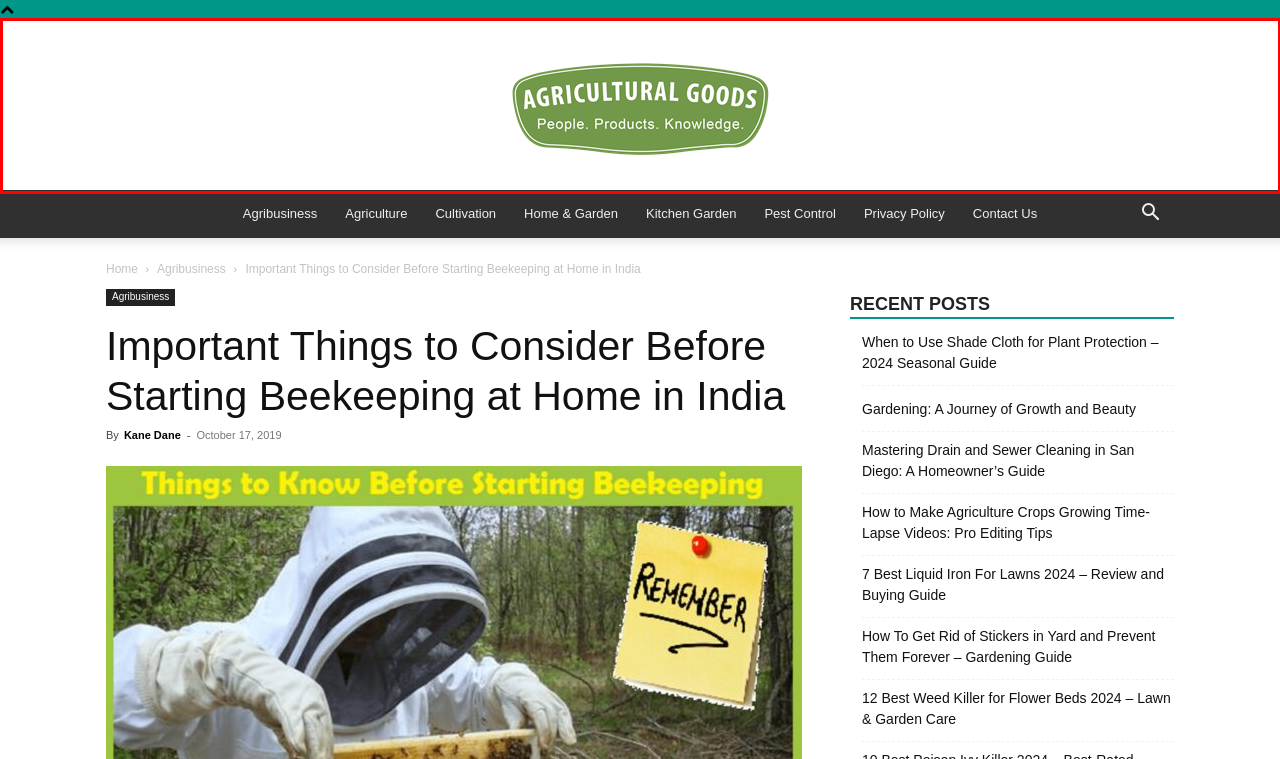Examine the screenshot of the webpage, which includes a red bounding box around an element. Choose the best matching webpage description for the page that will be displayed after clicking the element inside the red bounding box. Here are the candidates:
A. Kane Dane, Author at Agriculture Goods
B. How To Get Rid of Stickers in Yard and Prevent Them Forever - Gardening Guide
C. Gardening: A Journey of Growth and Beauty - Agriculture Goods
D. Home & Garden Archives - Agriculture Goods
E. 7 Best Liquid Iron For Lawns 2024 - Review and Buying Guide
F. How to Make Agriculture Crops Growing Time-Lapse Videos: Pro Editing Tips - Agriculture Goods
G. 12 Best Weed Killer for Flower Beds 2024 - Lawn & Garden Care
H. Agriculture Goods - Gardening Magazine 2024

H